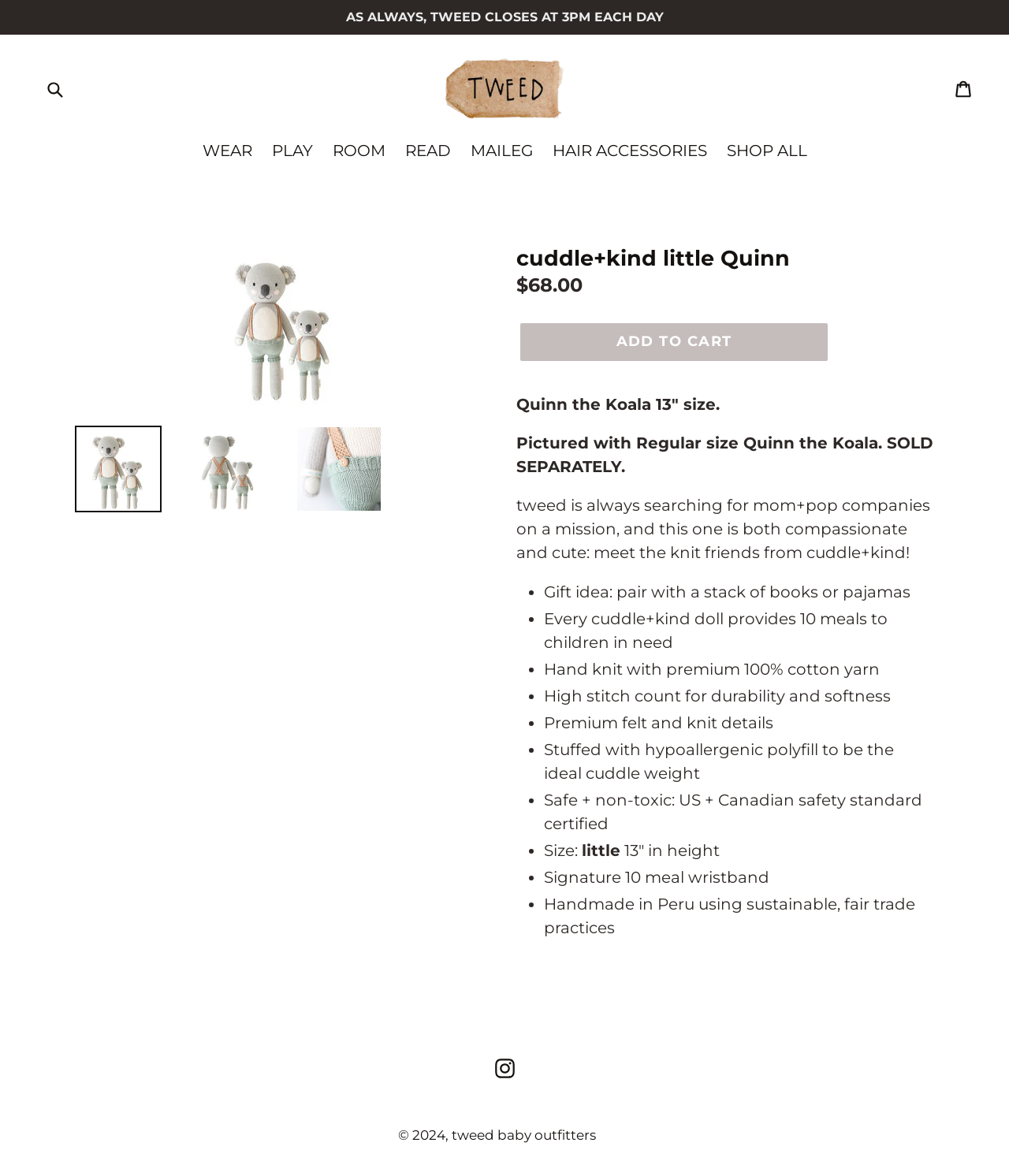Respond to the question below with a concise word or phrase:
How many meals does the purchase of a cuddle+kind doll provide to children in need?

10 meals